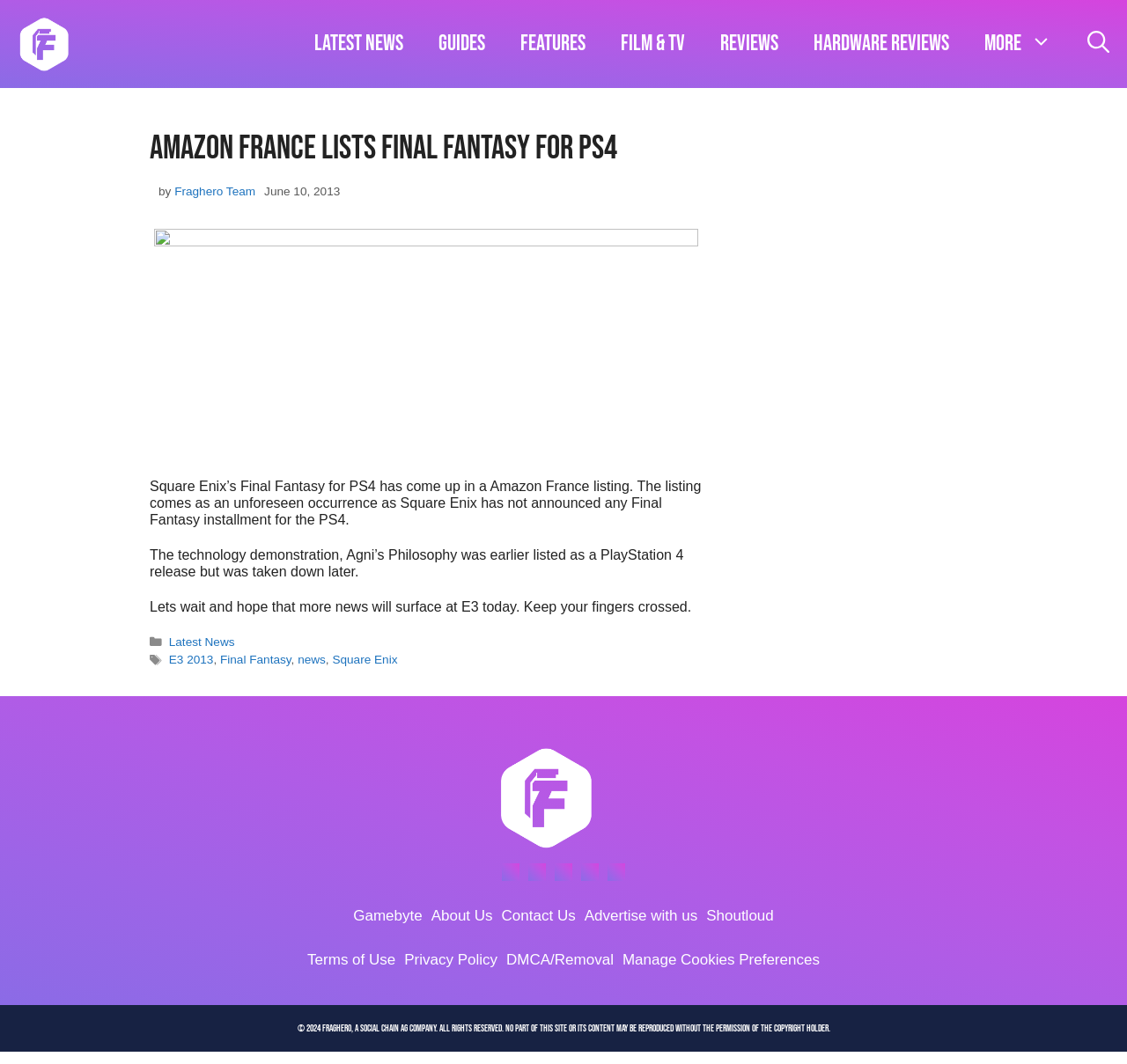Locate the coordinates of the bounding box for the clickable region that fulfills this instruction: "Read the latest news".

[0.263, 0.0, 0.373, 0.083]